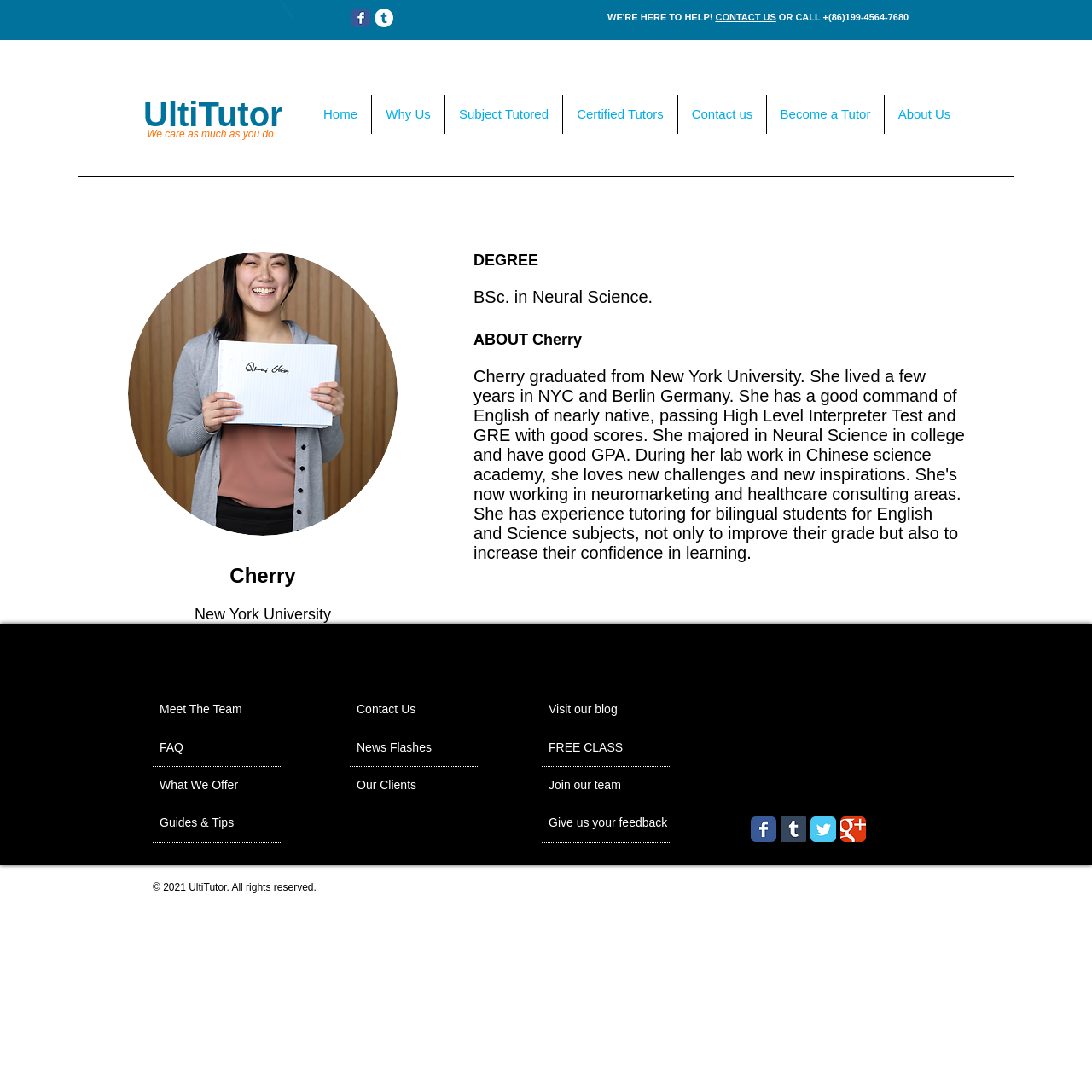Given the description FAQ, predict the bounding box coordinates of the UI element. Ensure the coordinates are in the format (top-left x, top-left y, bottom-right x, bottom-right y) and all values are between 0 and 1.

[0.146, 0.673, 0.236, 0.697]